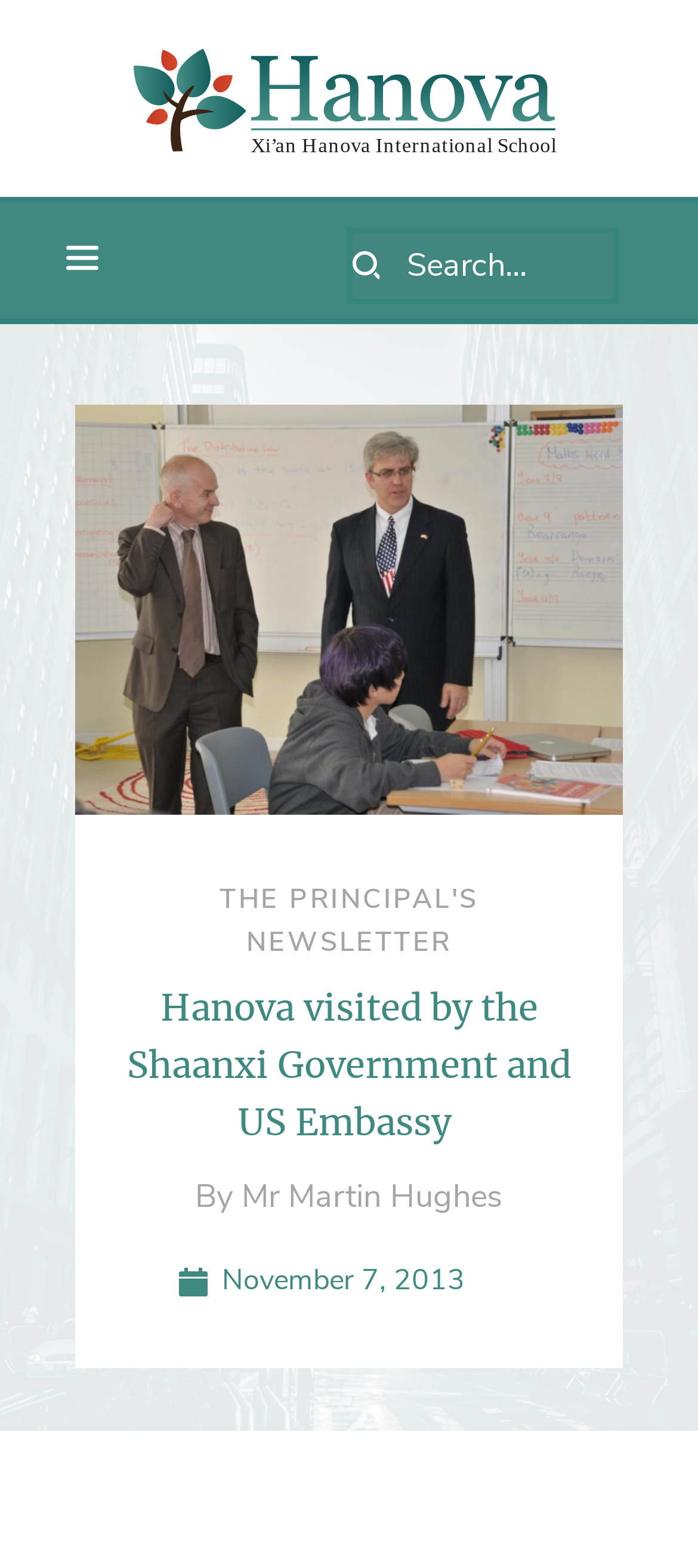With reference to the screenshot, provide a detailed response to the question below:
What is the date of the event?

I found the date of the event by looking at the text element that says 'November 7, 2013' which is located below the image and above the text 'By Mr Martin Hughes'.